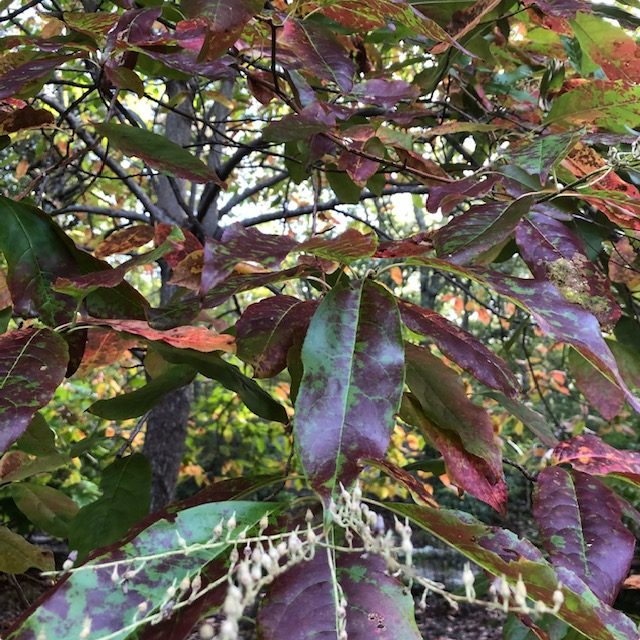Generate a detailed caption that encompasses all aspects of the image.

The image captures a vibrant autumn scene, showcasing a close-up of leaves from a tree. The foliage features a rich mix of deep green and striking reddish-purple colors, reflecting the seasonal transition. In the background, the blurred outlines of additional trees hint at the lush environment, suggesting a serene outdoor setting. Delicate flower-like structures can be seen just below the leaves, adding texture and detail to the composition. The interplay of colors and the variety of shapes in the leaves create a visually appealing and tranquil atmosphere, characteristic of late autumn landscapes.